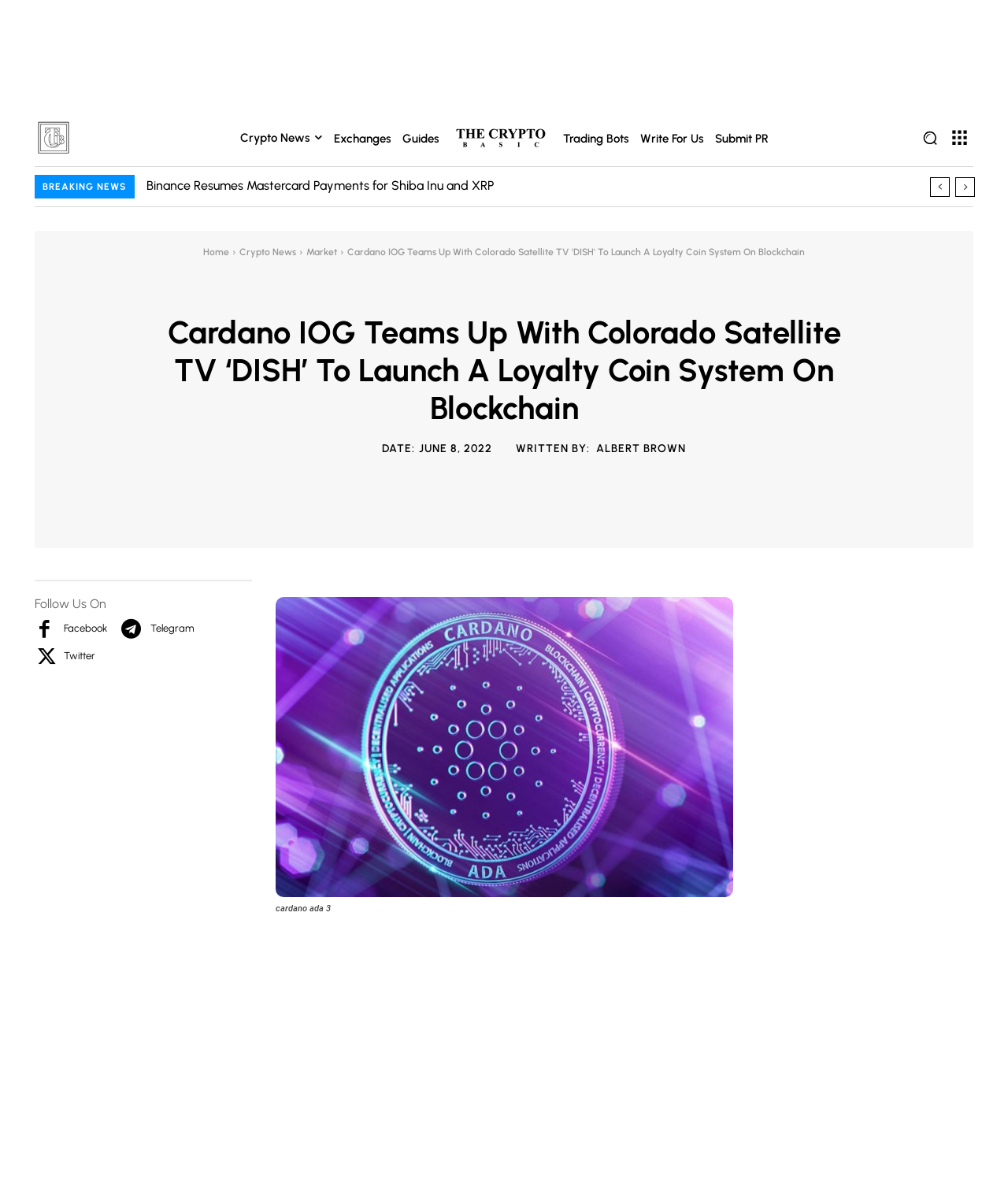Find and indicate the bounding box coordinates of the region you should select to follow the given instruction: "View Services".

None